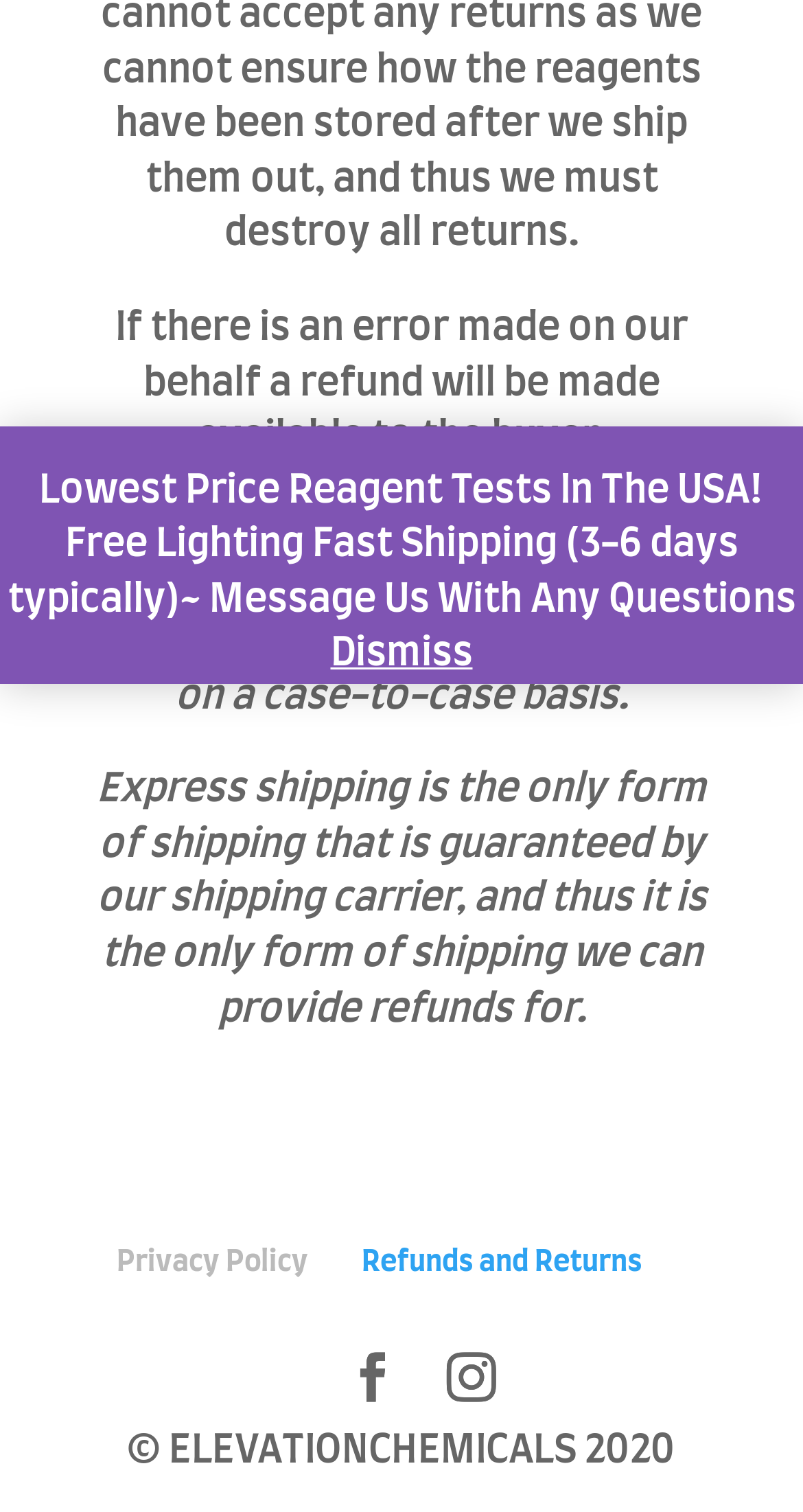Extract the bounding box coordinates for the described element: "Privacy Policy". The coordinates should be represented as four float numbers between 0 and 1: [left, top, right, bottom].

[0.145, 0.826, 0.383, 0.845]